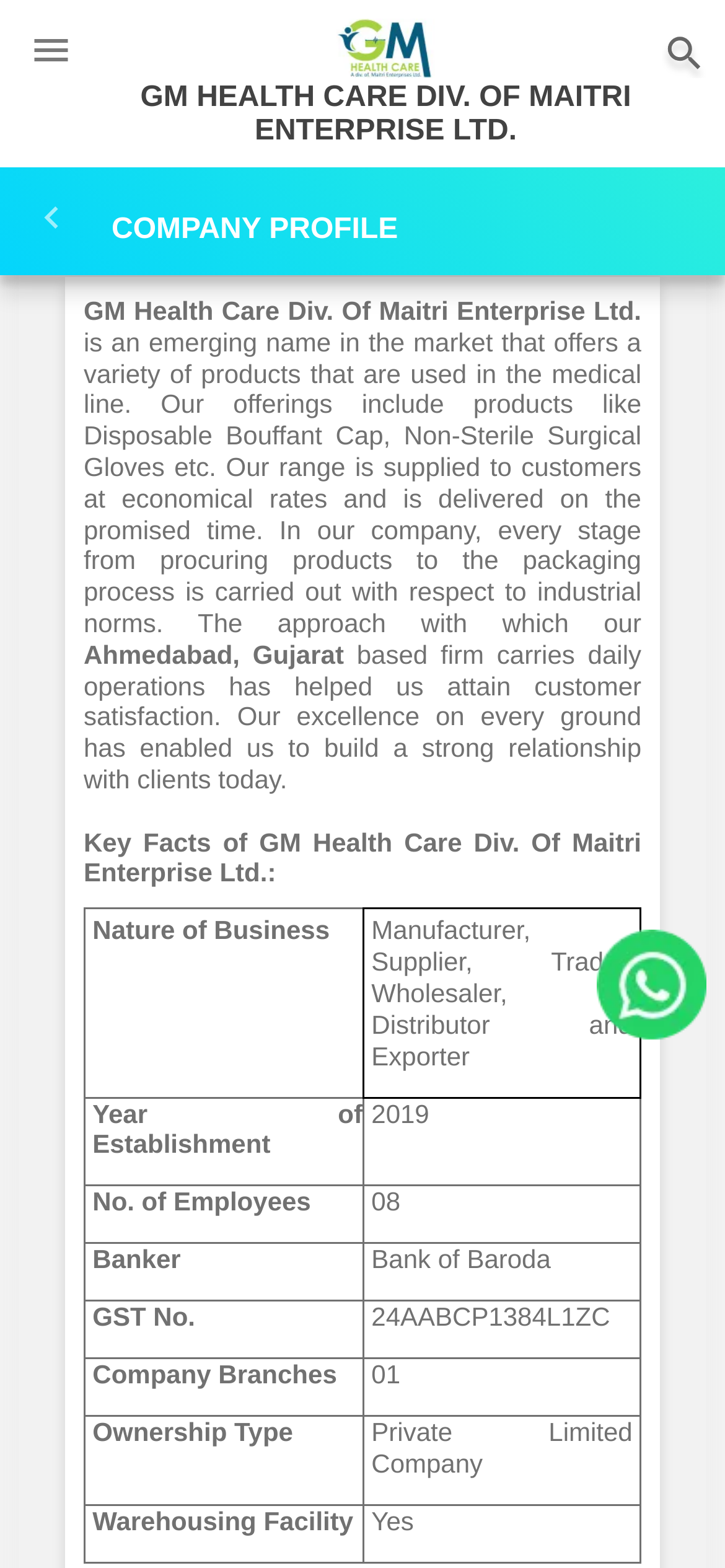What is the nature of the company's business?
Carefully analyze the image and provide a thorough answer to the question.

I found the nature of the company's business by looking at the table element on the webpage, specifically the gridcell element with the text 'Manufacturer, Supplier, Trader, Wholesaler, Distributor and Exporter' which is located in the 'Key Facts' section.